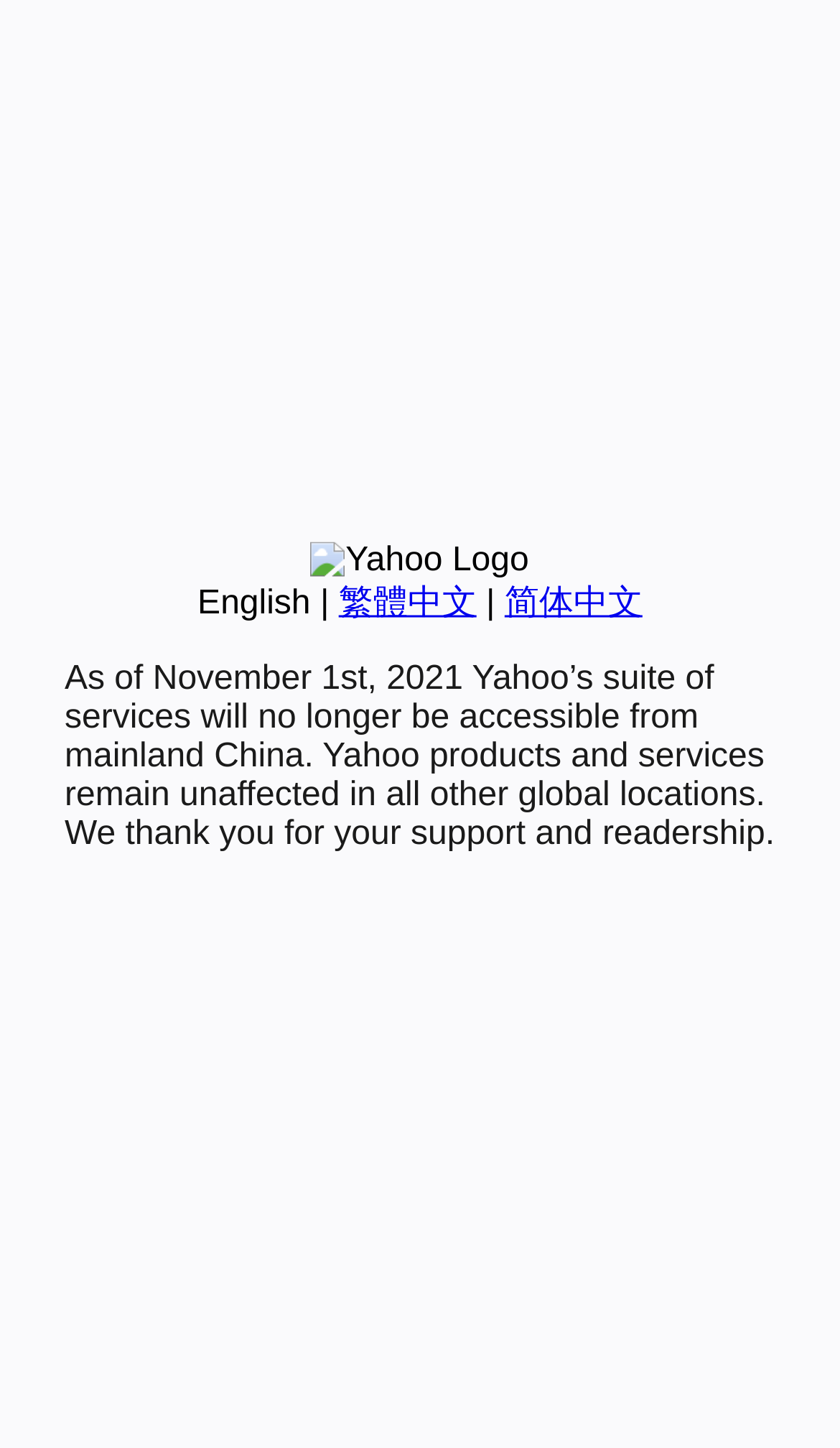Using the format (top-left x, top-left y, bottom-right x, bottom-right y), provide the bounding box coordinates for the described UI element. All values should be floating point numbers between 0 and 1: 繁體中文

[0.403, 0.404, 0.567, 0.429]